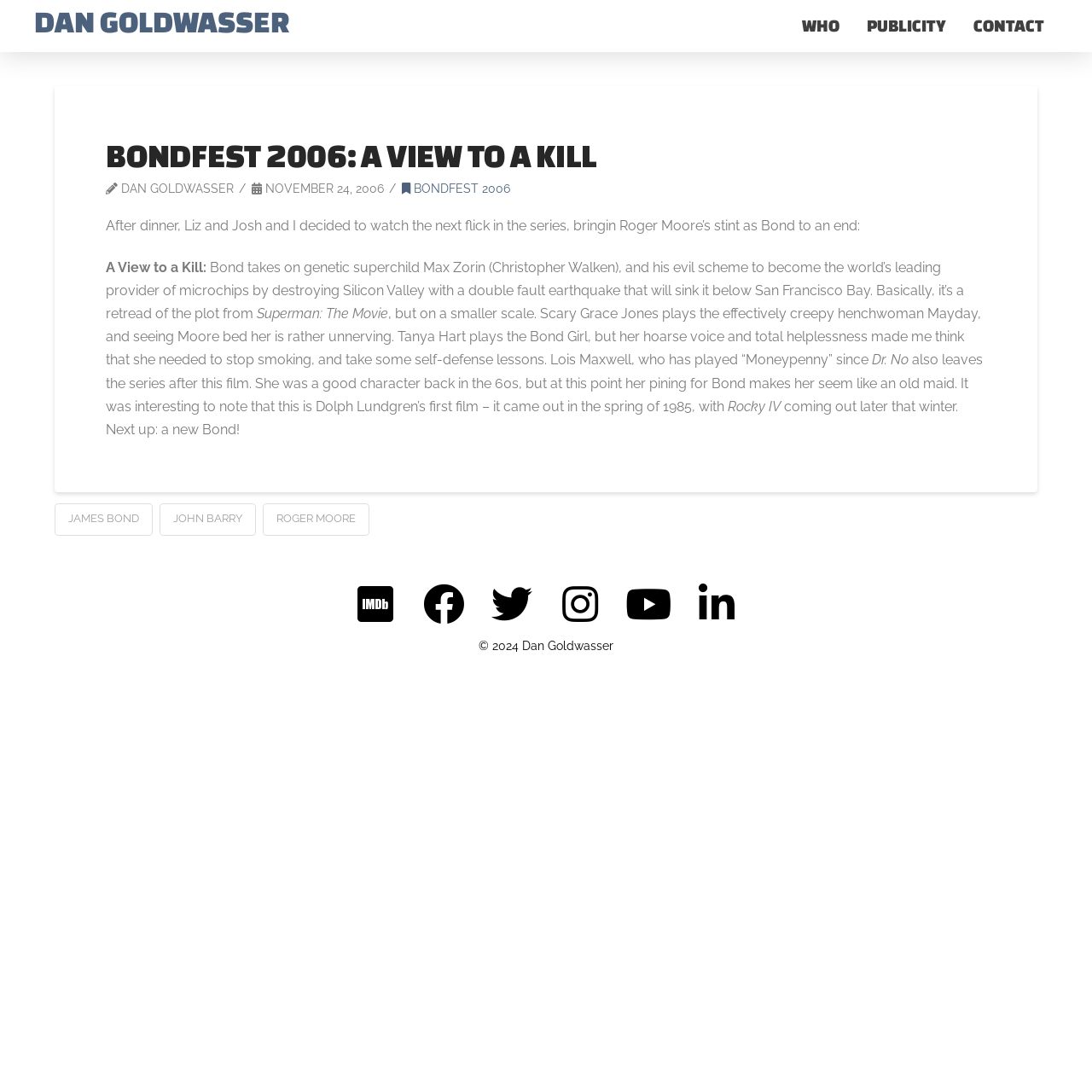Please find and generate the text of the main header of the webpage.

BONDFEST 2006: A VIEW TO A KILL